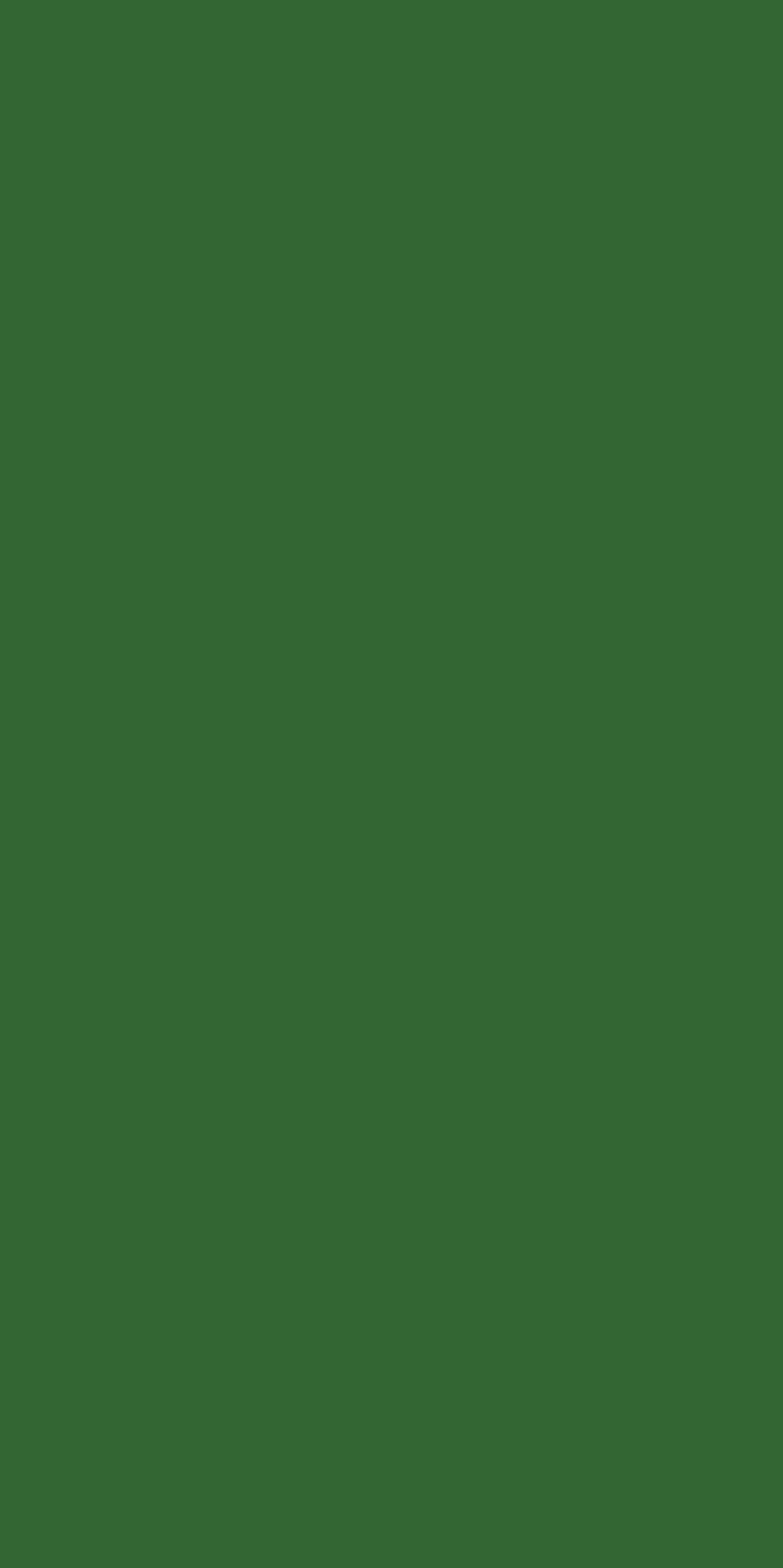Given the description: "Back Home", determine the bounding box coordinates of the UI element. The coordinates should be formatted as four float numbers between 0 and 1, [left, top, right, bottom].

[0.334, 0.896, 0.5, 0.915]